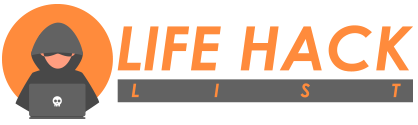What is the color of the typography?
Give a detailed response to the question by analyzing the screenshot.

The caption highlights the bold typography used in the image, and it specifically mentions that the words 'LIFE HACK' are in bright orange, which grabs attention and conveys a sense of creativity and innovation.